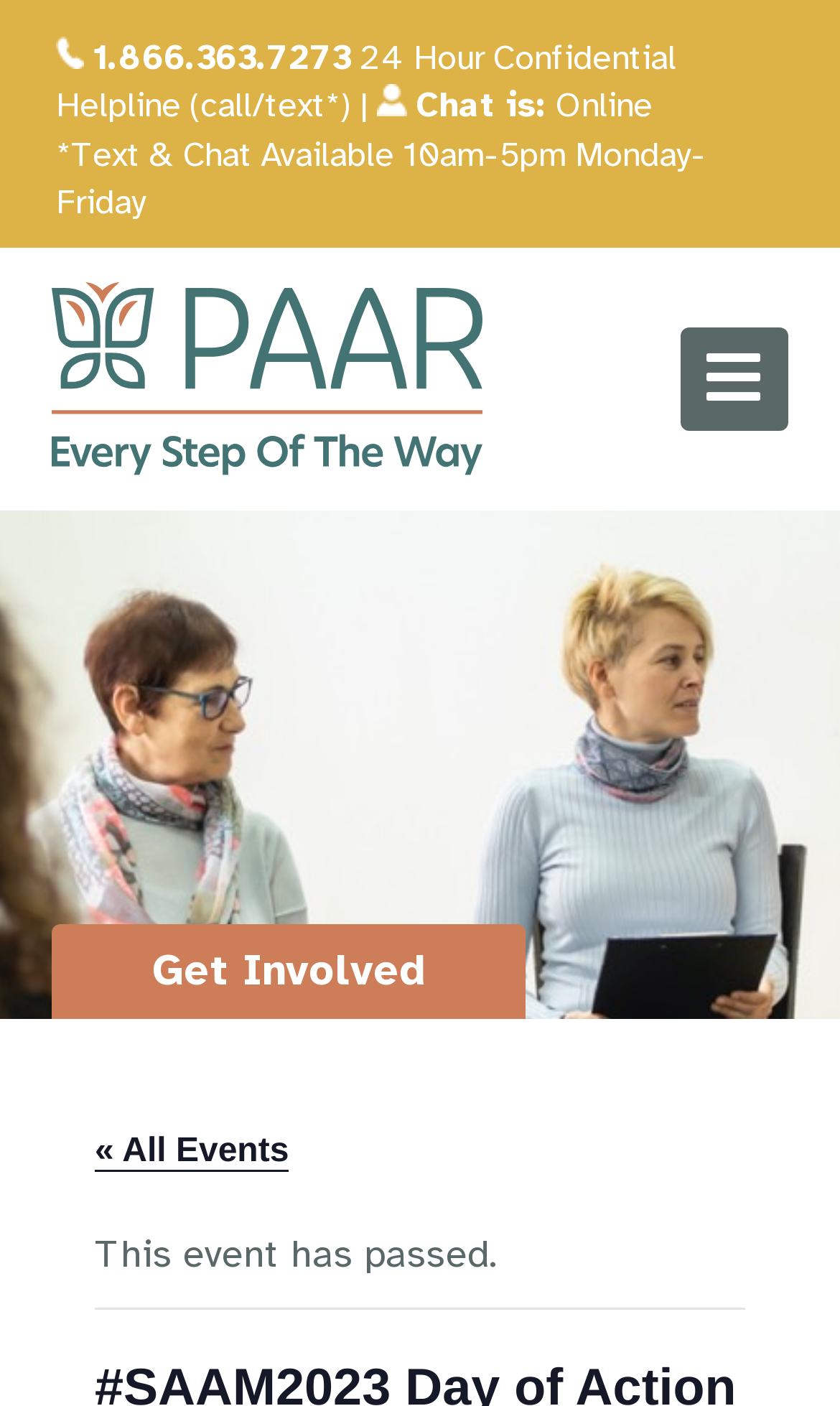Give a concise answer using one word or a phrase to the following question:
What is the phone number for the 24 Hour Confidential Helpline?

1.866.363.7273